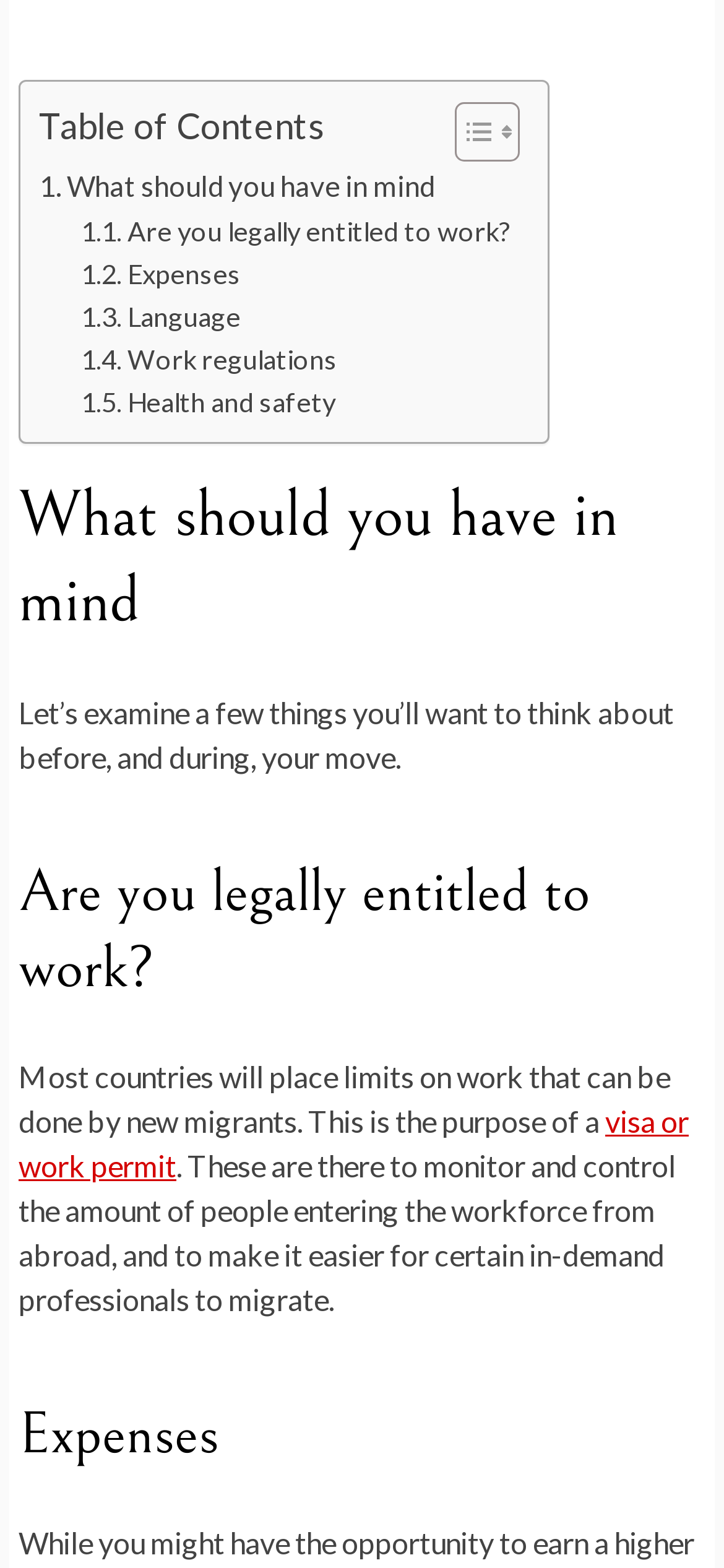Identify the bounding box coordinates of the clickable section necessary to follow the following instruction: "Learn about 'Expenses'". The coordinates should be presented as four float numbers from 0 to 1, i.e., [left, top, right, bottom].

[0.112, 0.161, 0.332, 0.188]